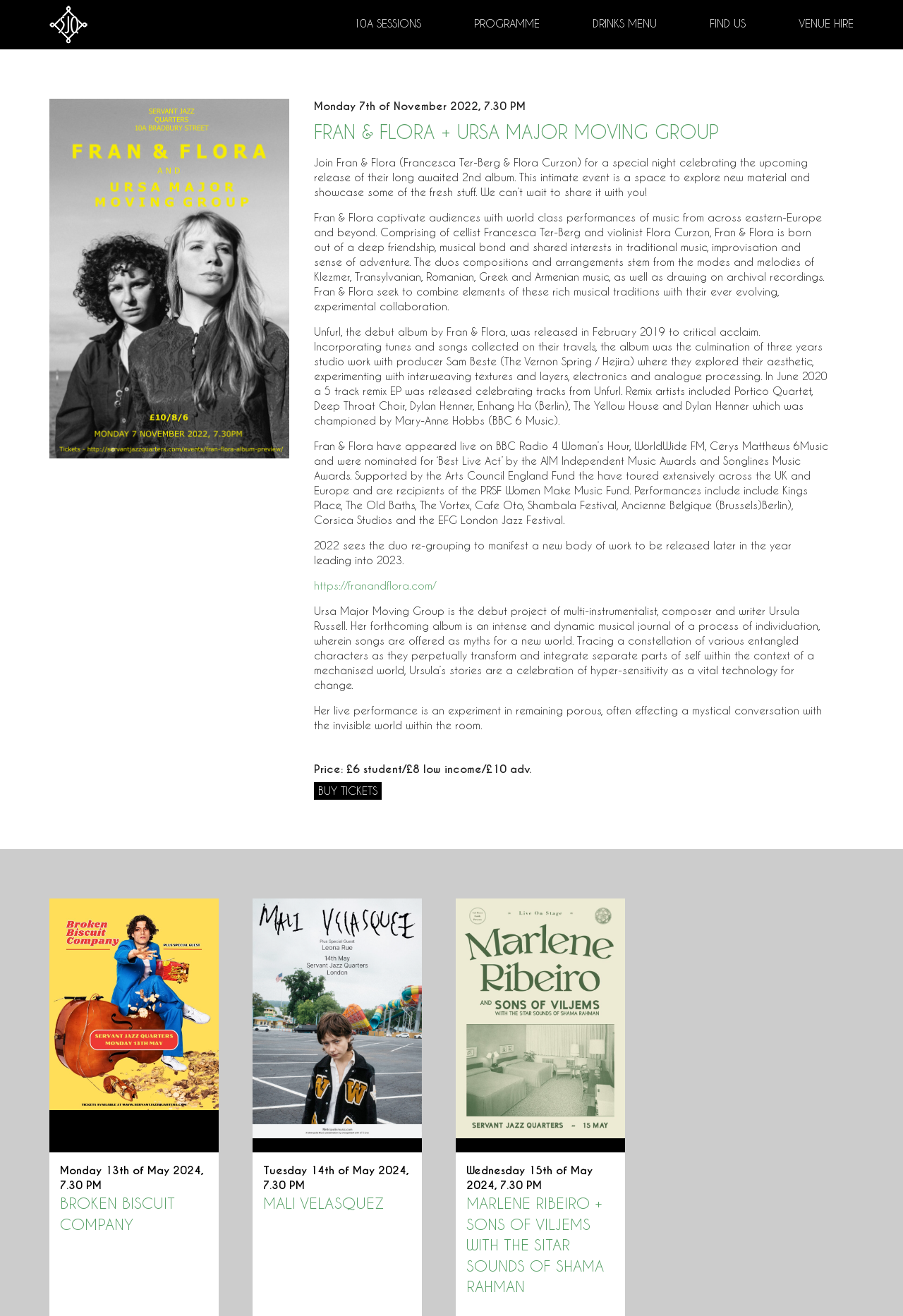Identify the bounding box coordinates of the clickable region necessary to fulfill the following instruction: "Check the drinks menu". The bounding box coordinates should be four float numbers between 0 and 1, i.e., [left, top, right, bottom].

[0.656, 0.013, 0.727, 0.023]